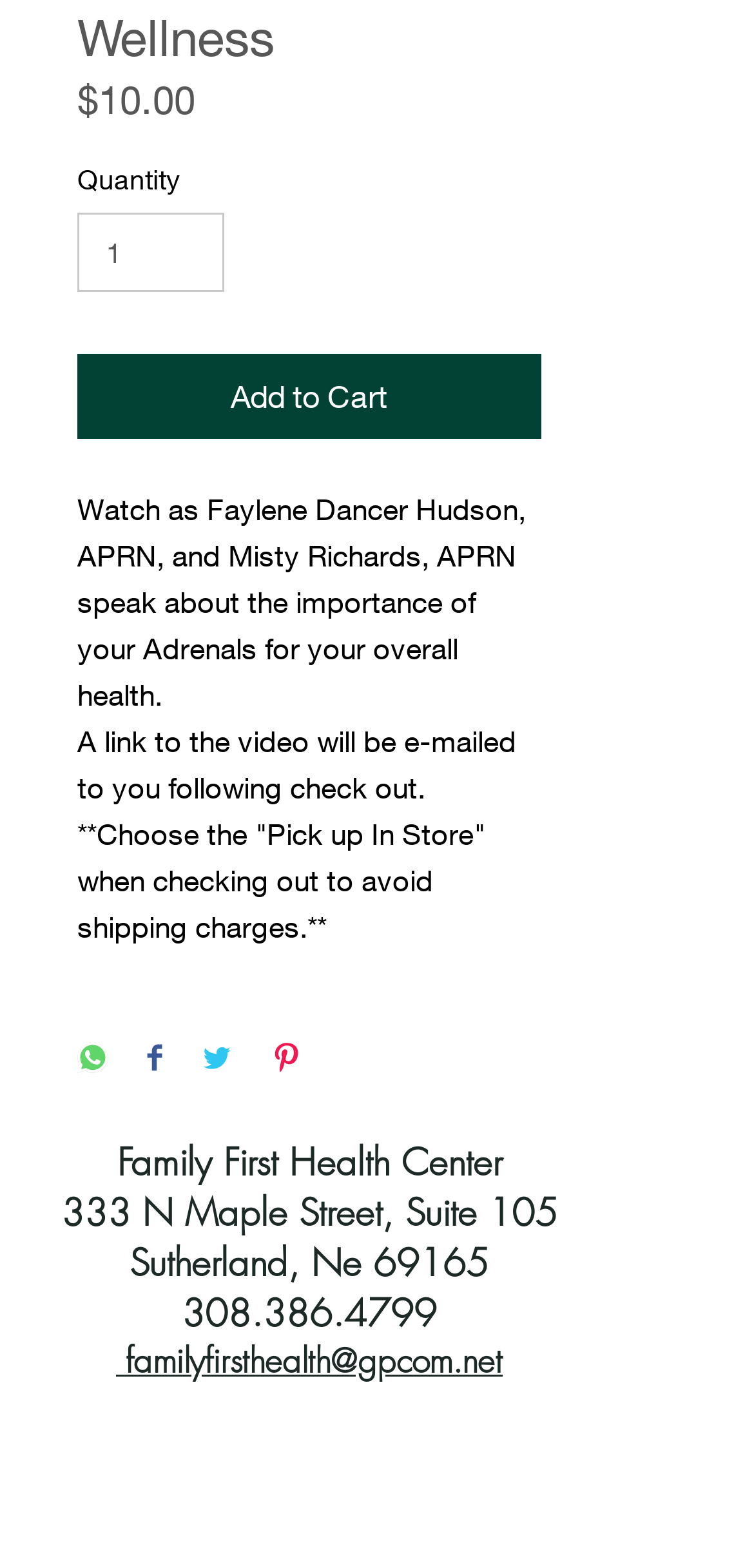Locate the bounding box coordinates of the area that needs to be clicked to fulfill the following instruction: "Enter quantity". The coordinates should be in the format of four float numbers between 0 and 1, namely [left, top, right, bottom].

[0.103, 0.136, 0.298, 0.186]